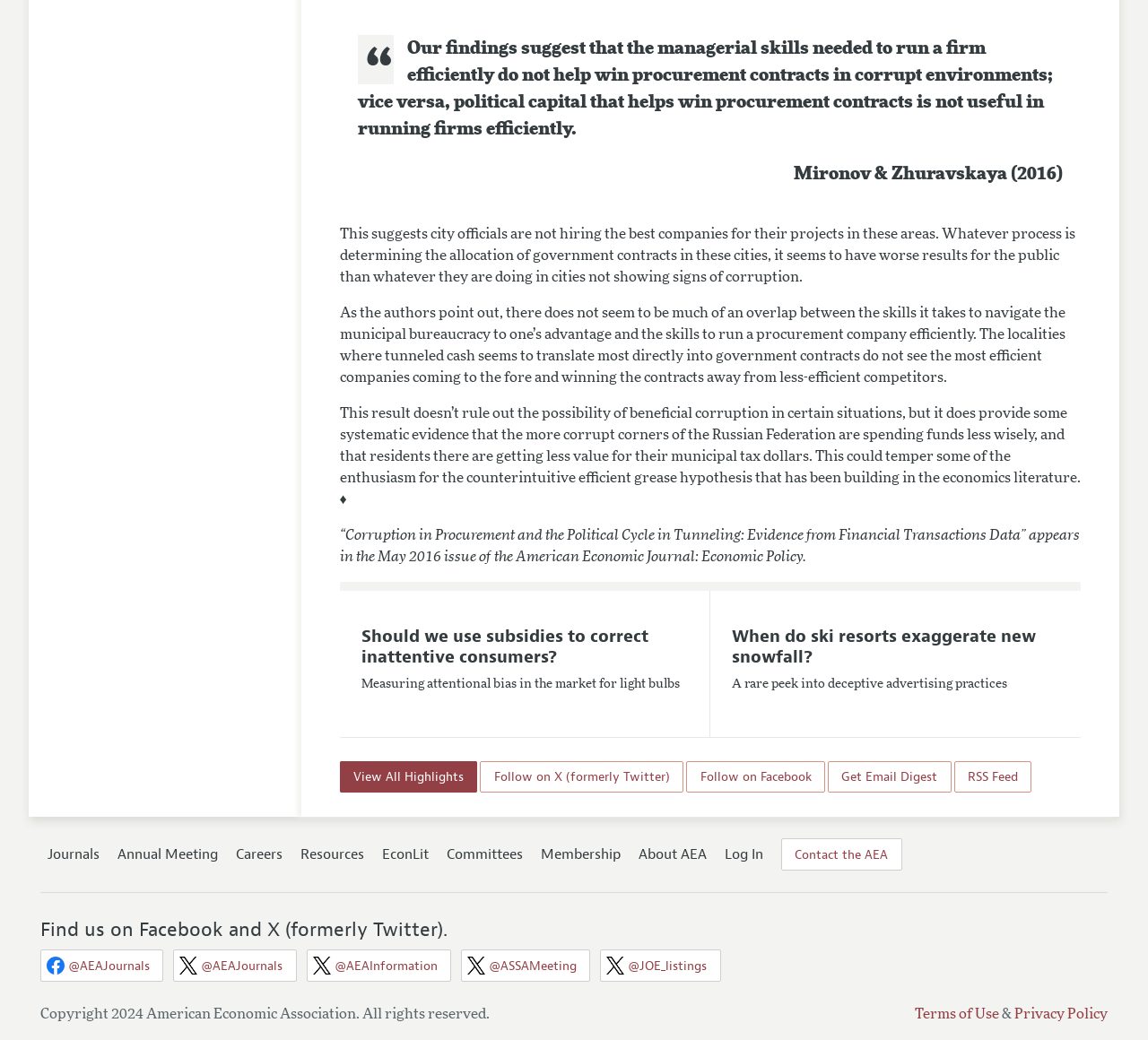Find the UI element described as: "Follow on X (formerly Twitter)" and predict its bounding box coordinates. Ensure the coordinates are four float numbers between 0 and 1, [left, top, right, bottom].

[0.418, 0.732, 0.595, 0.762]